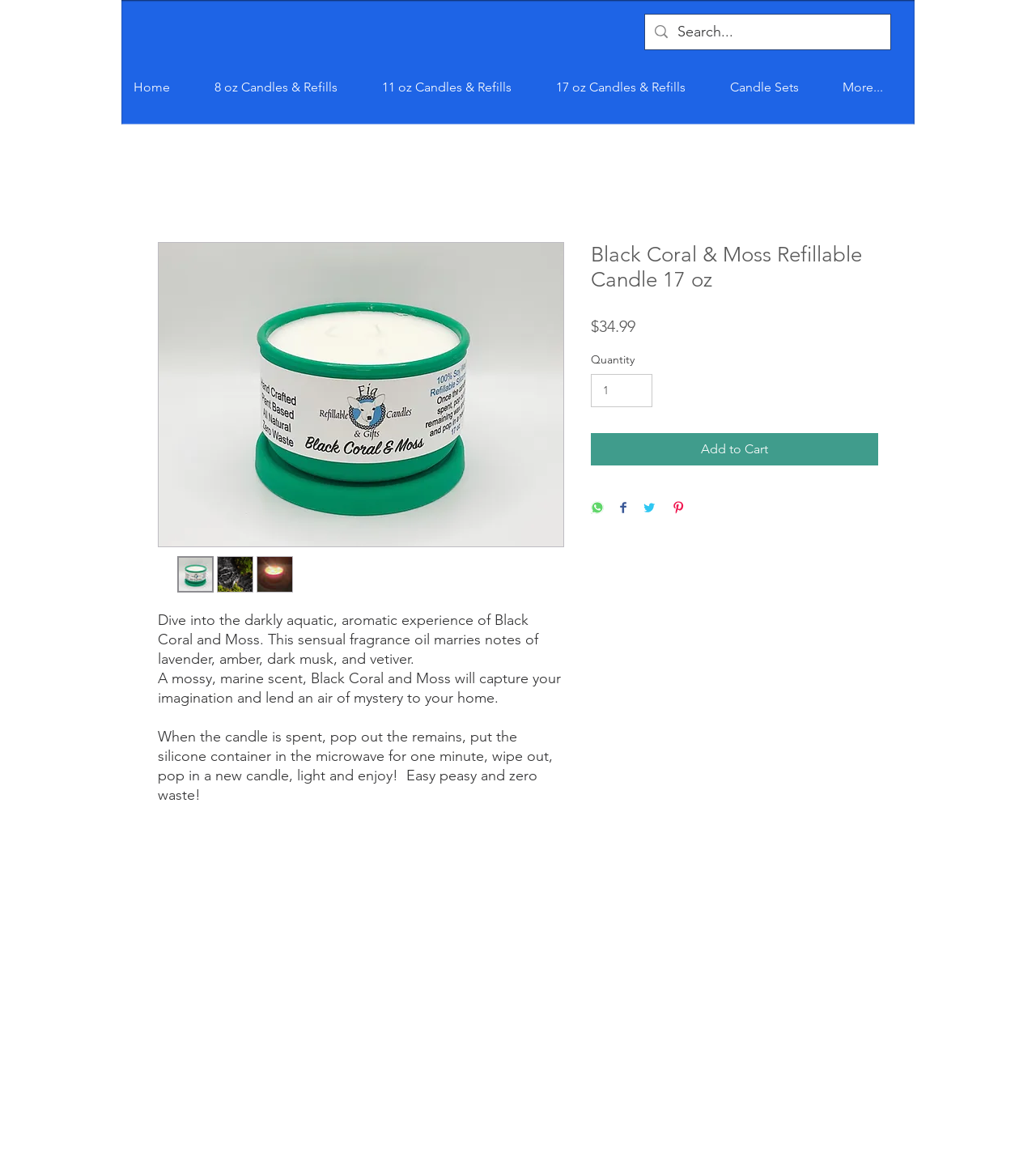What is the name of the product?
Please provide a comprehensive answer based on the details in the screenshot.

I found the product name by looking at the heading element with the text 'Black Coral & Moss Refillable Candle 17 oz' which is located at the top of the product description section.